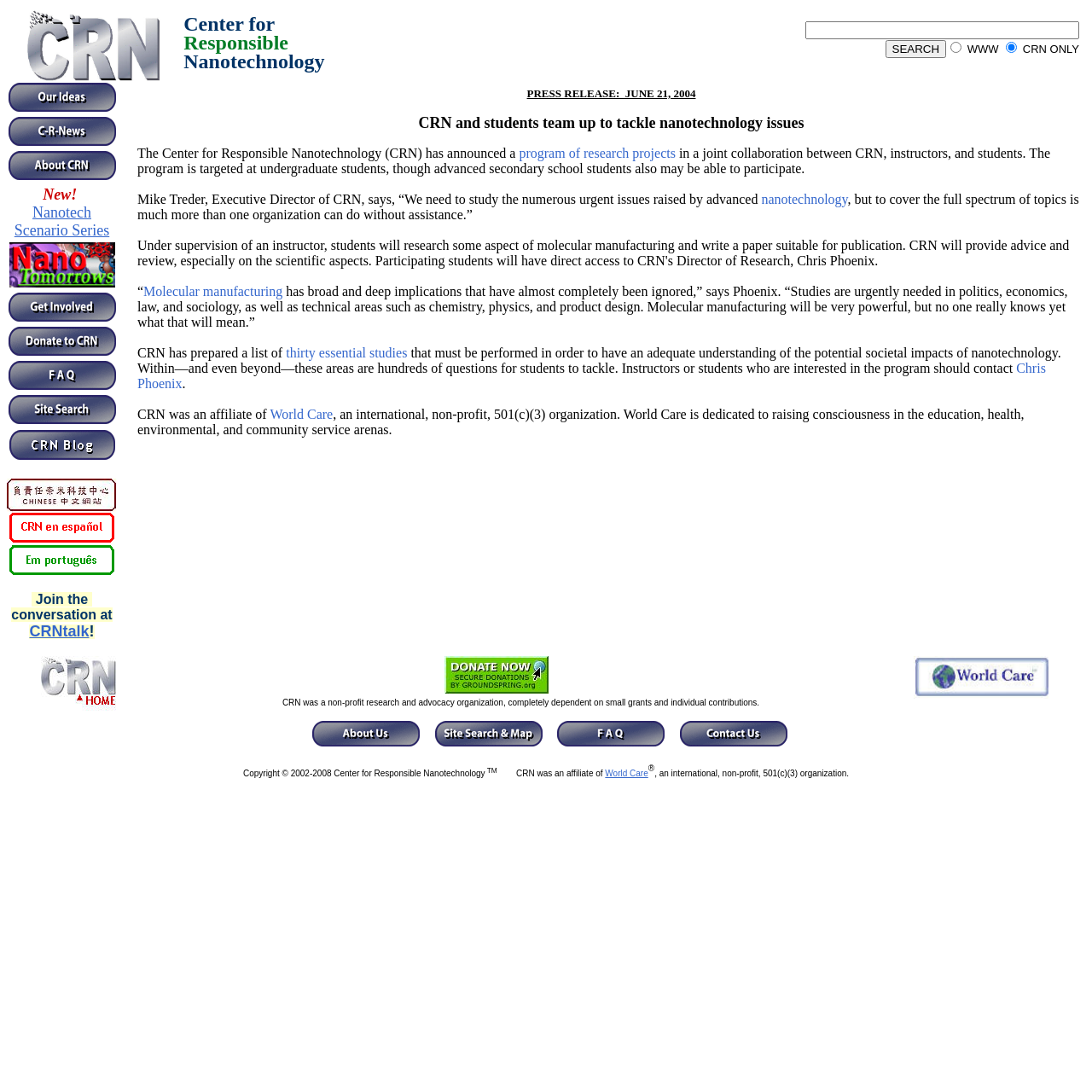Given the description "parent_node: WWW CRN ONLY name="q"", provide the bounding box coordinates of the corresponding UI element.

[0.738, 0.019, 0.988, 0.036]